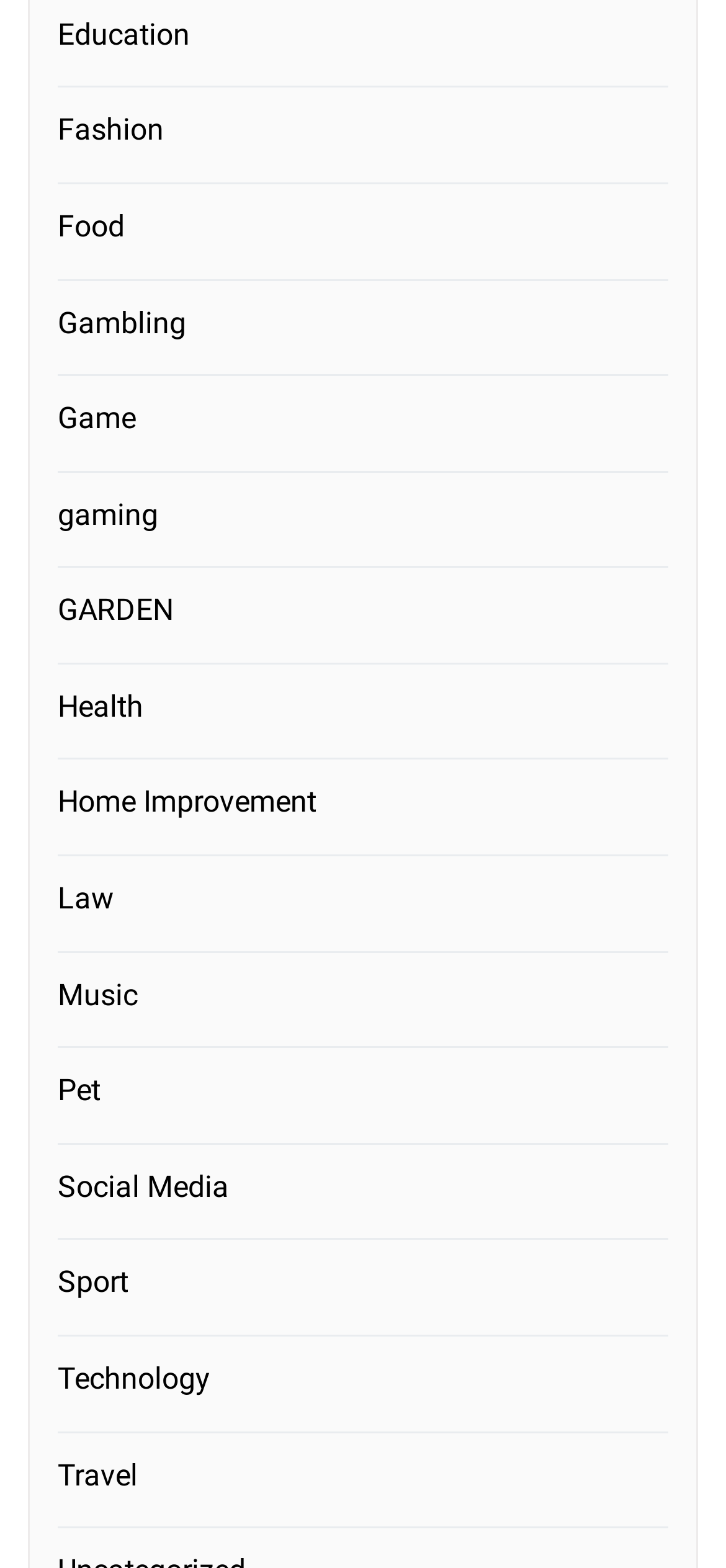Identify the bounding box coordinates of the section that should be clicked to achieve the task described: "Click on Education".

[0.079, 0.007, 0.279, 0.037]